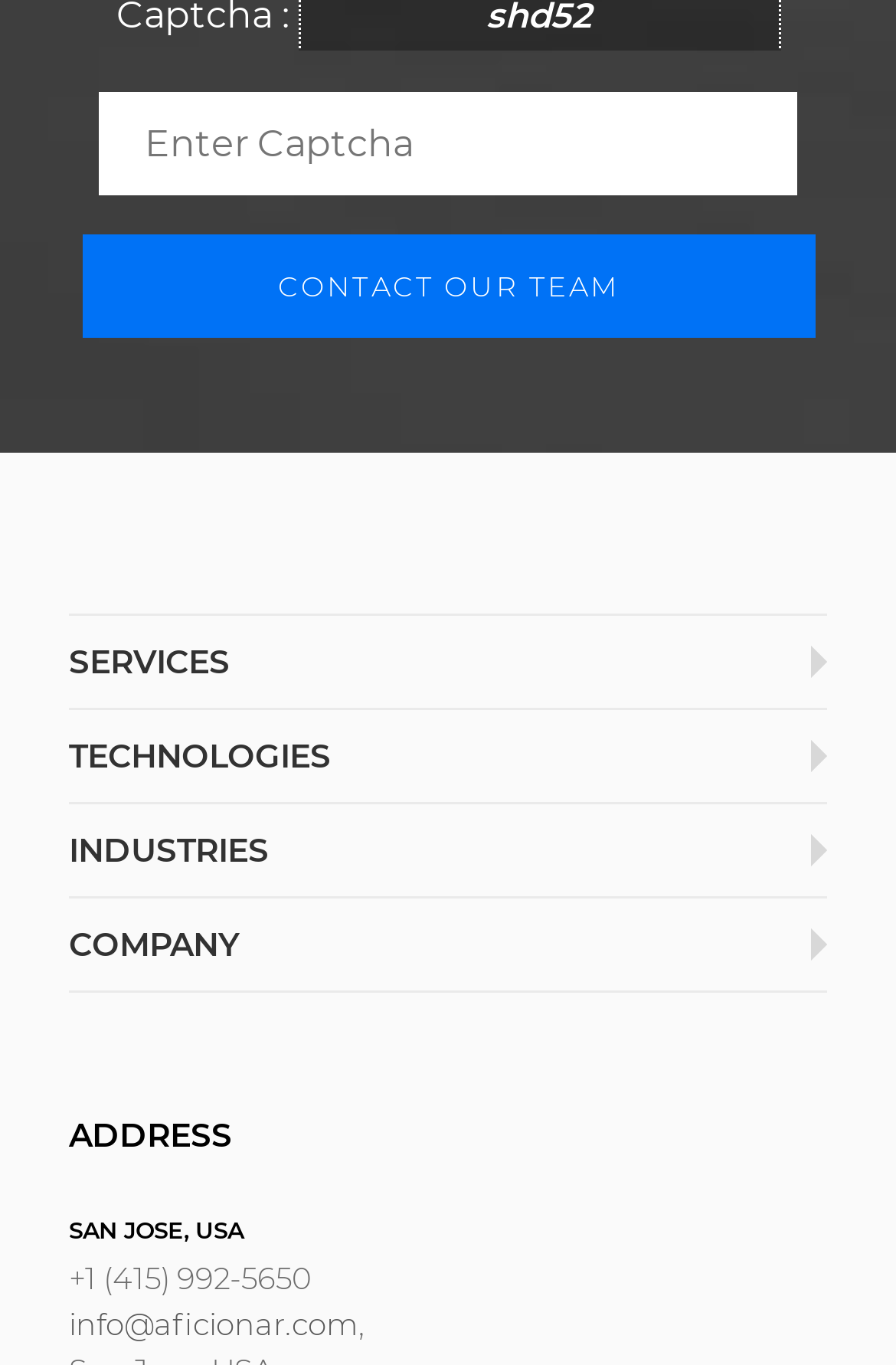What is the email address listed on the webpage?
Please look at the screenshot and answer in one word or a short phrase.

info@aficionar.com